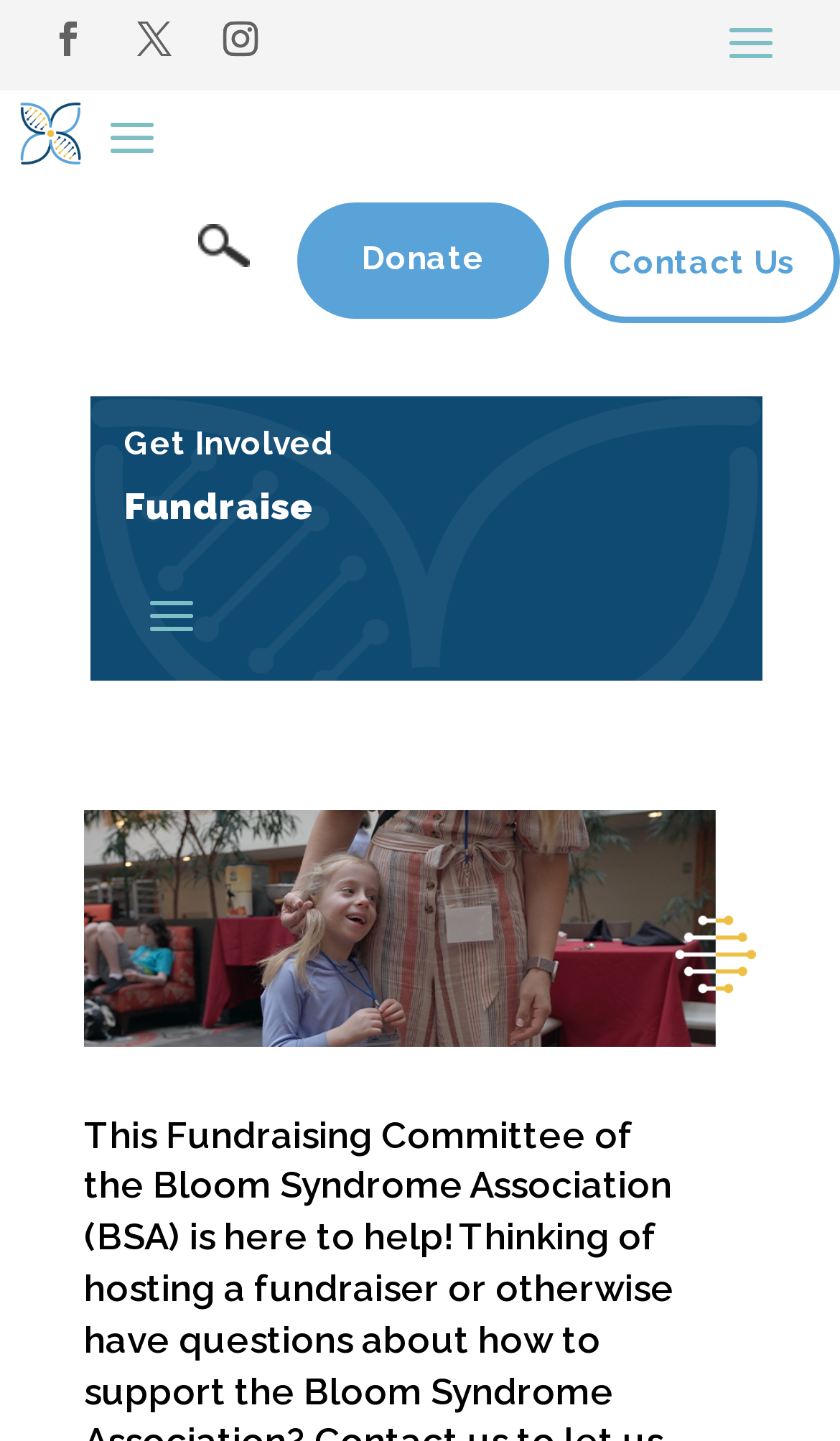Offer an extensive depiction of the webpage and its key elements.

The webpage is about the Bloom Syndrome Association, specifically focused on fundraising. At the top left, there are three social media links, represented by icons, aligned horizontally. Below these icons, there is a logo of the association, which is an image with a link. 

To the right of the logo, there is a "Donate" button, and further to the right, a "Contact Us" link. 

The main content of the webpage is divided into two sections, with headings "Get Involved" and "Fundraise", positioned side by side, taking up most of the page's width. 

Below these headings, there is a large image that spans across the page, likely showcasing a fundraising event or activity.